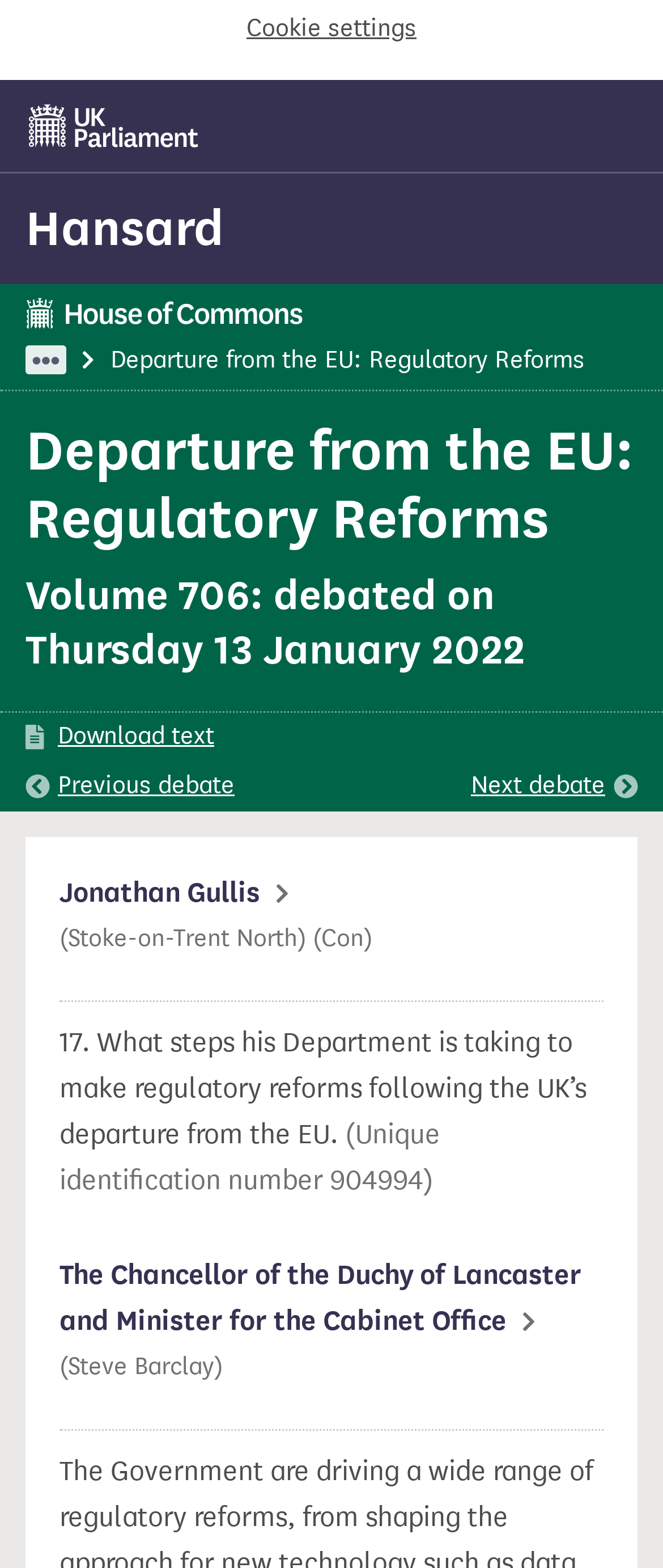Determine the bounding box coordinates of the UI element described by: "Hansard".

[0.344, 0.22, 0.482, 0.239]